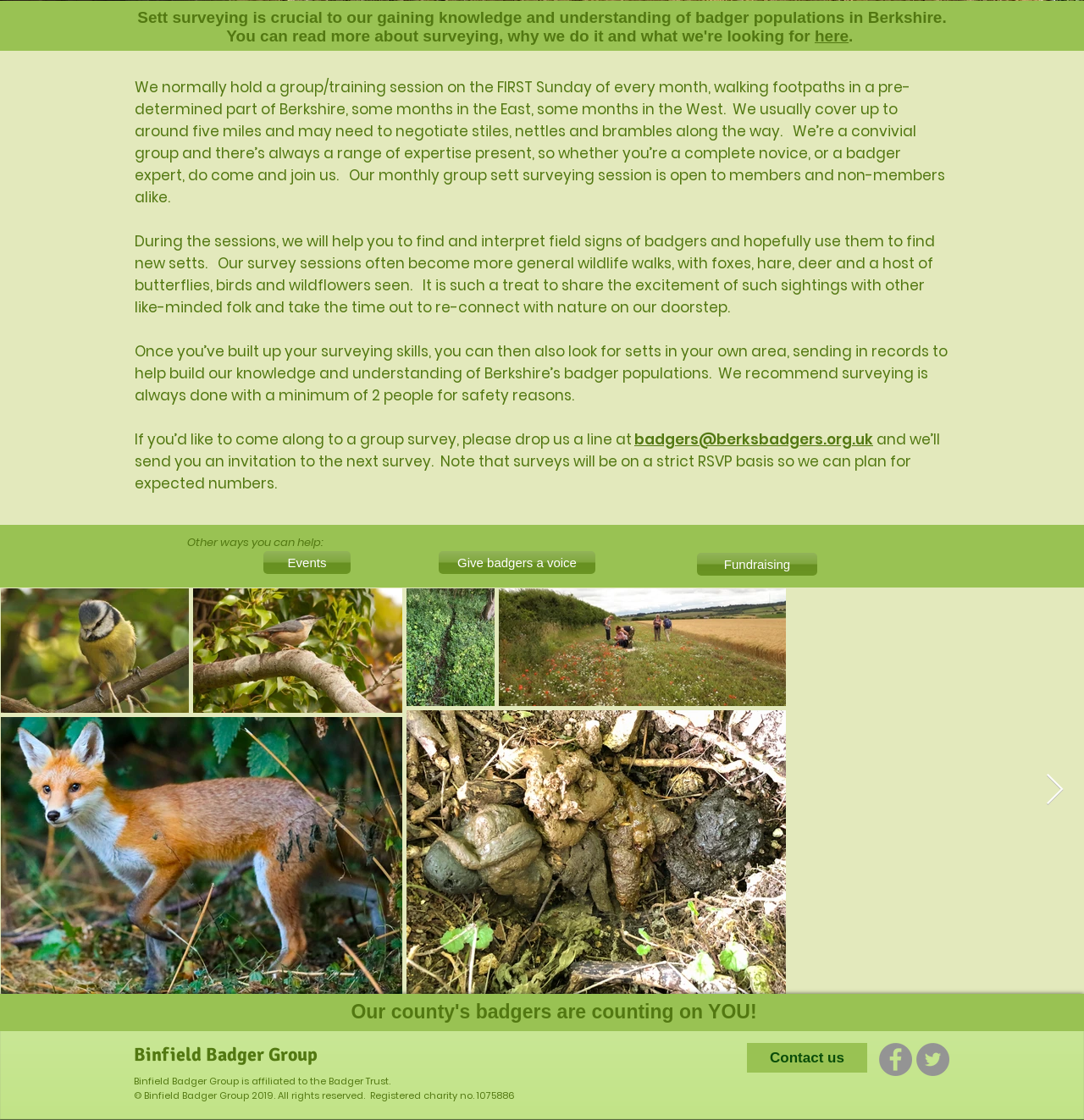Extract the bounding box of the UI element described as: "Binfield Badger Group".

[0.123, 0.931, 0.293, 0.952]